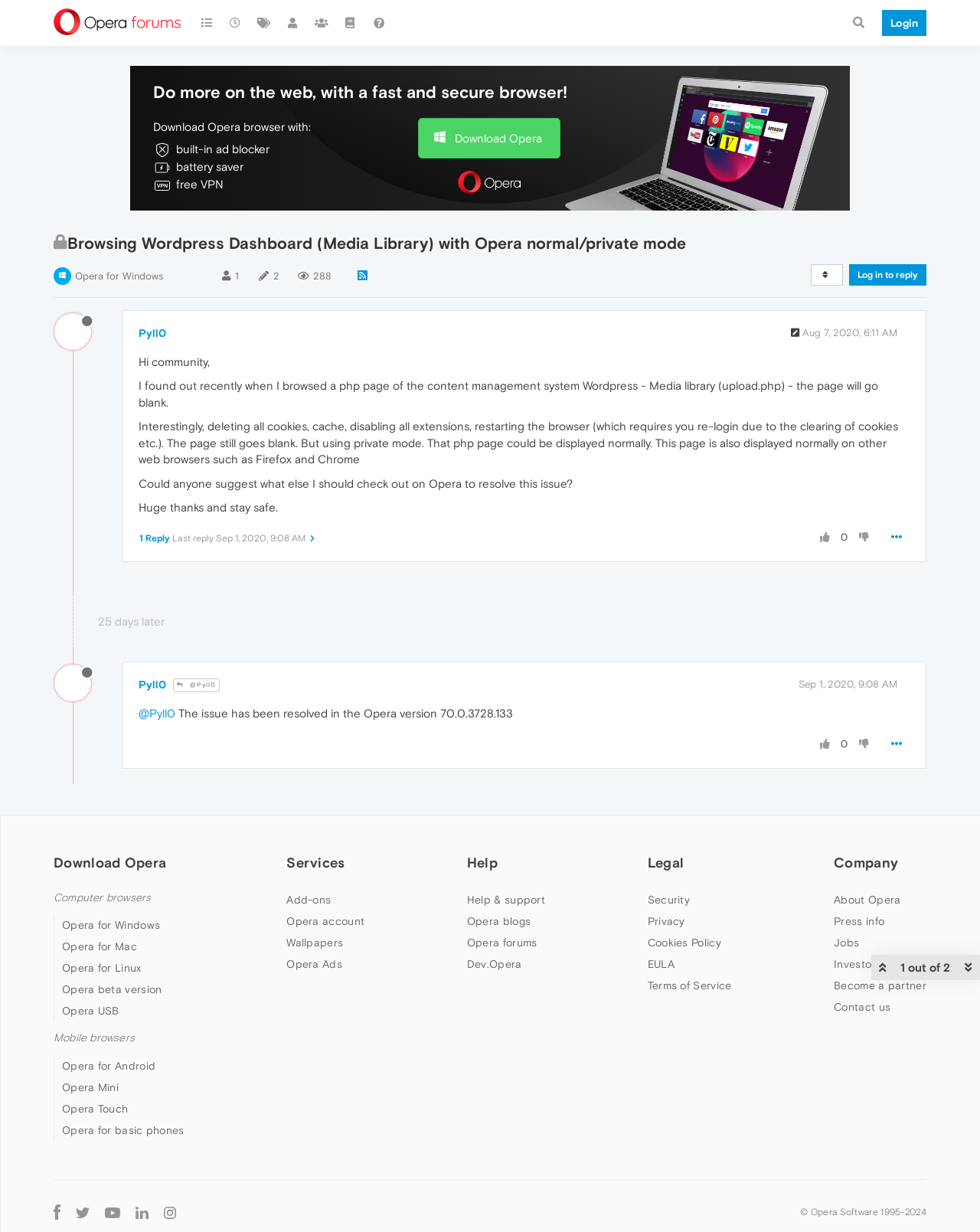How many replies are there to the post?
Please utilize the information in the image to give a detailed response to the question.

There is one reply to the post, which is indicated by the text '1 Reply Last reply Sep 1, 2020, 9:08 AM'.